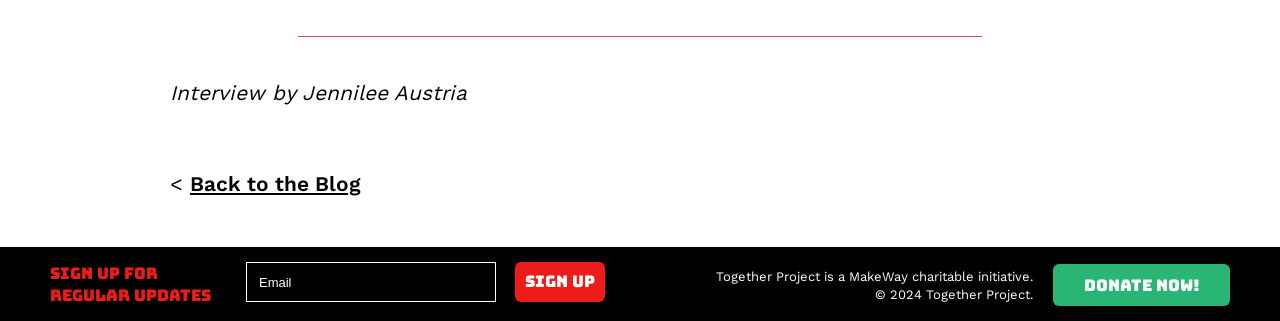What is the name of the charitable initiative?
Refer to the image and give a detailed response to the question.

The static text element at the bottom of the webpage mentions 'Together Project is a MakeWay charitable initiative.', indicating that Together Project is the name of the charitable initiative.